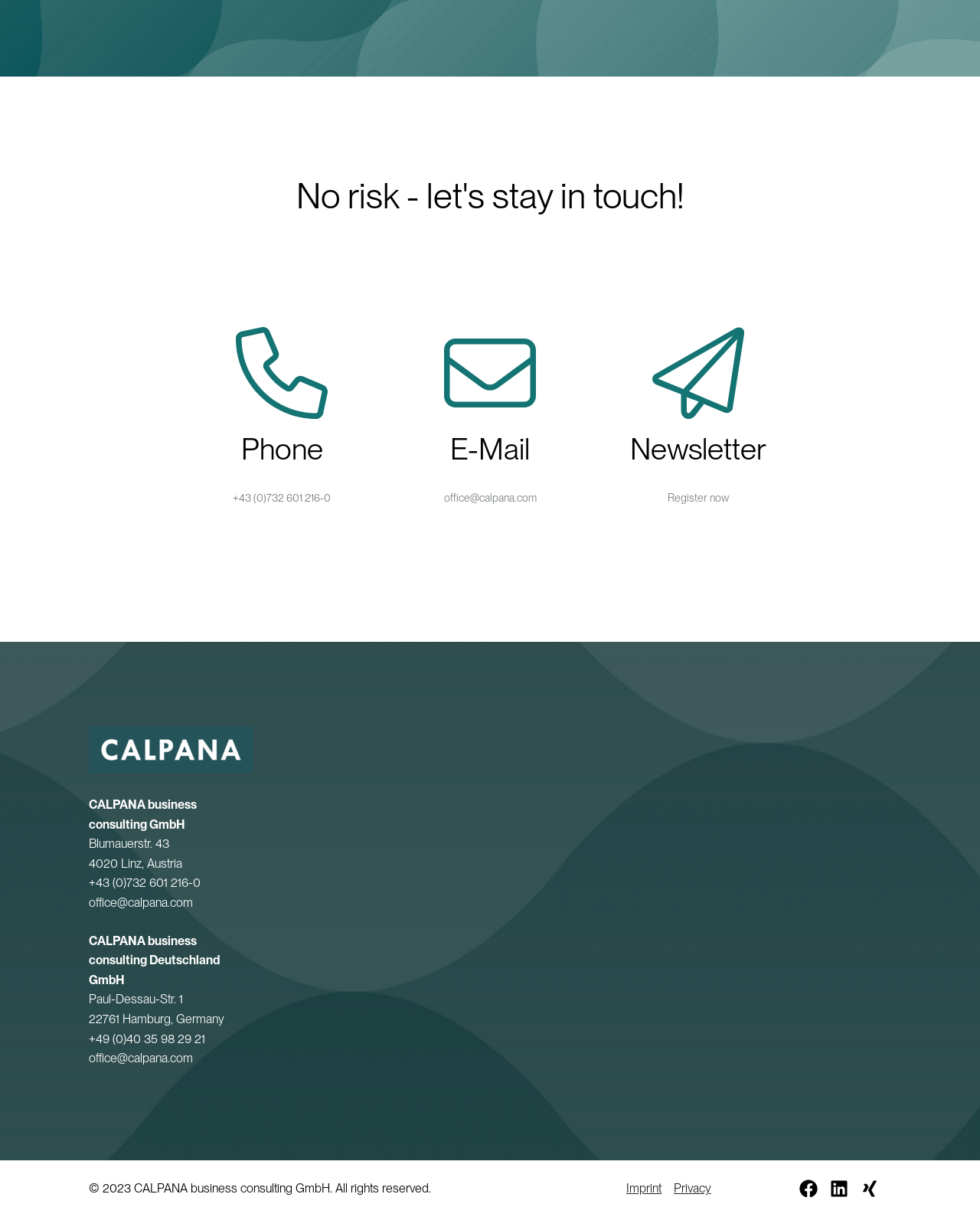Identify the bounding box for the described UI element. Provide the coordinates in (top-left x, top-left y, bottom-right x, bottom-right y) format with values ranging from 0 to 1: +43 (0)732 601 216-0

[0.091, 0.718, 0.272, 0.734]